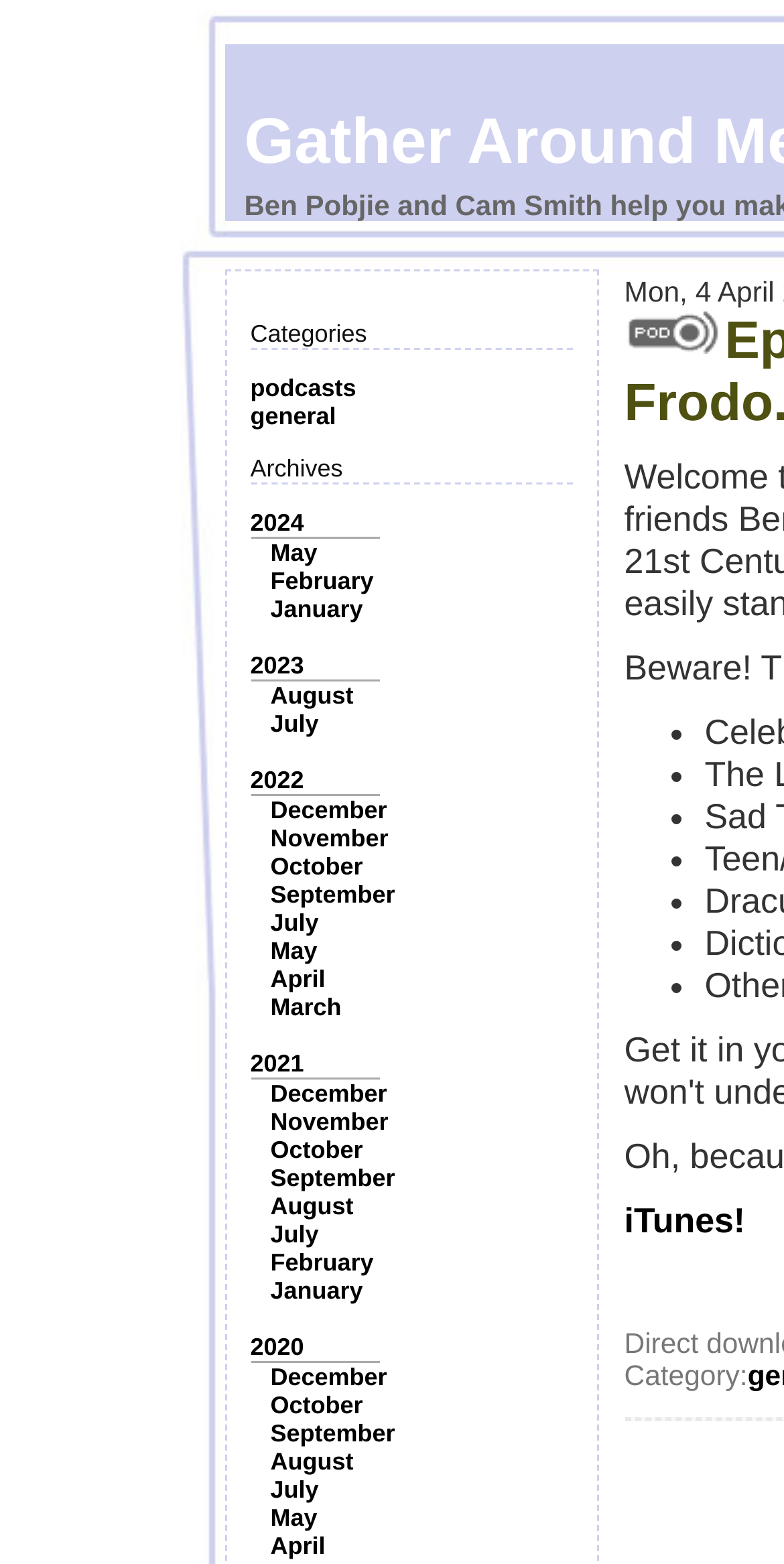How many bullet points are there on the webpage?
Answer the question in a detailed and comprehensive manner.

I counted the number of bullet points (ListMarkers) on the webpage, which are 7. They are represented by the symbol '•'.